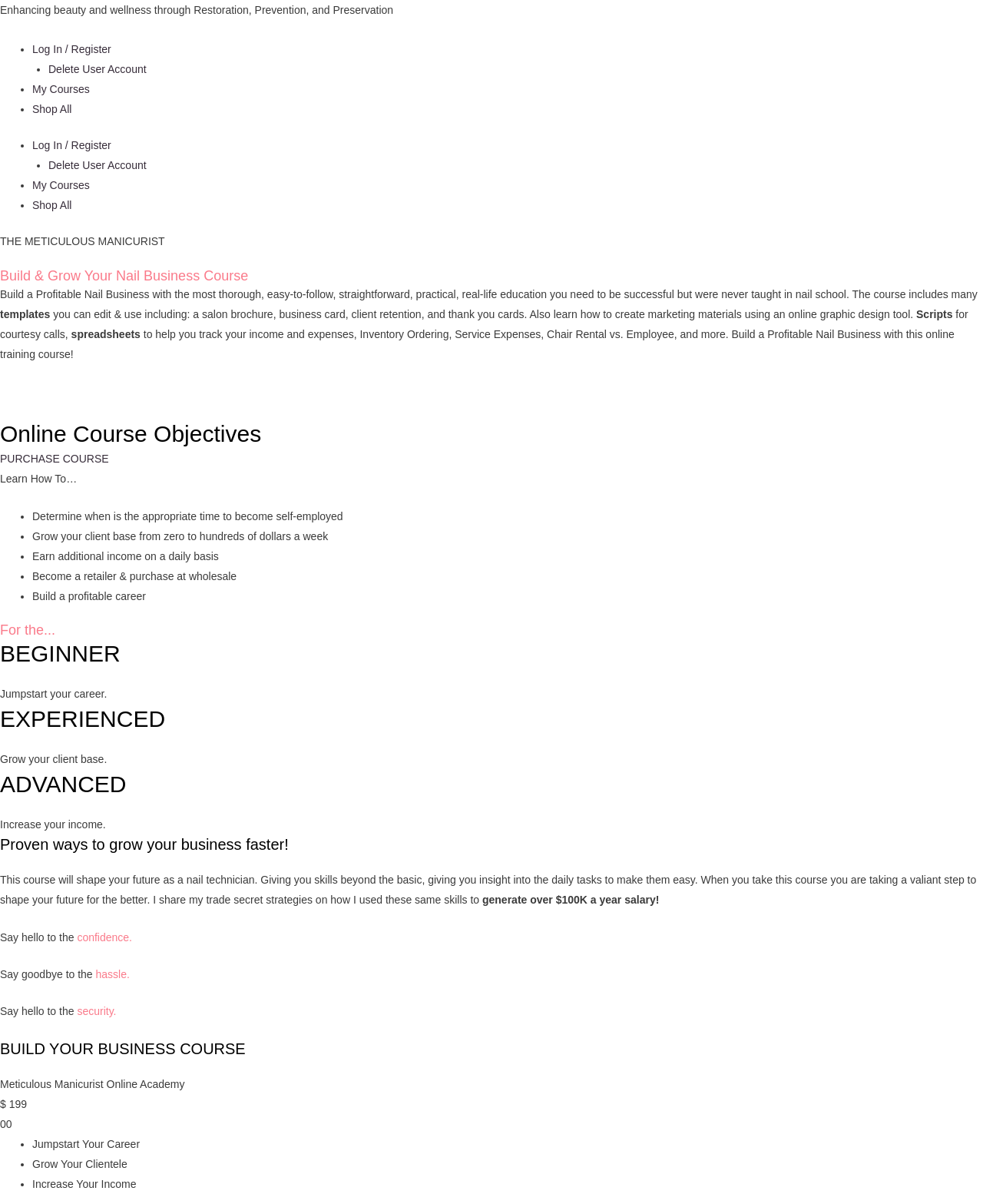Using the description: "My Courses", identify the bounding box of the corresponding UI element in the screenshot.

[0.033, 0.069, 0.091, 0.079]